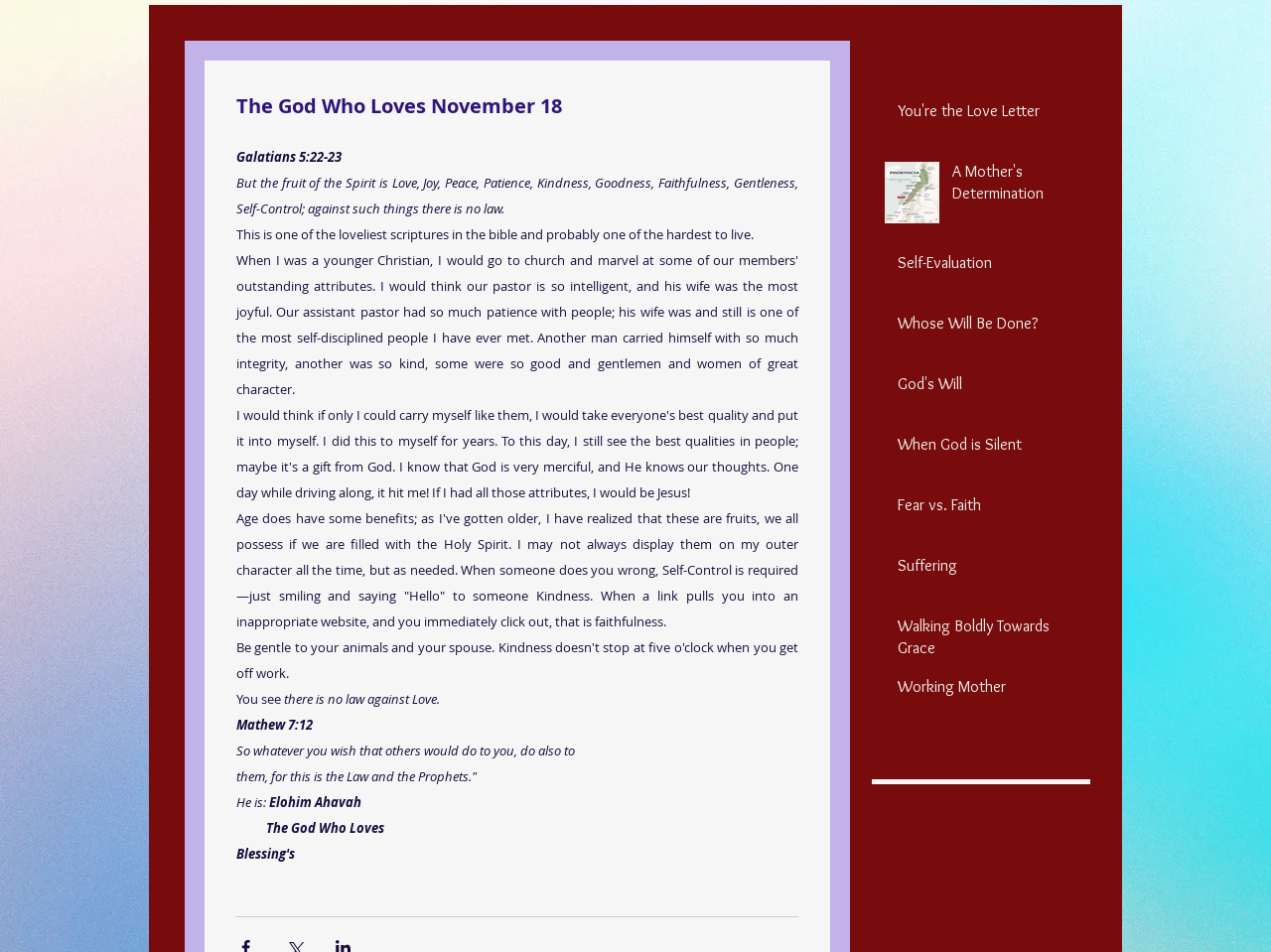What is the first scripture mentioned?
Carefully analyze the image and provide a thorough answer to the question.

I looked at the StaticText elements and found the first scripture mentioned is 'Galatians 5:22-23'.